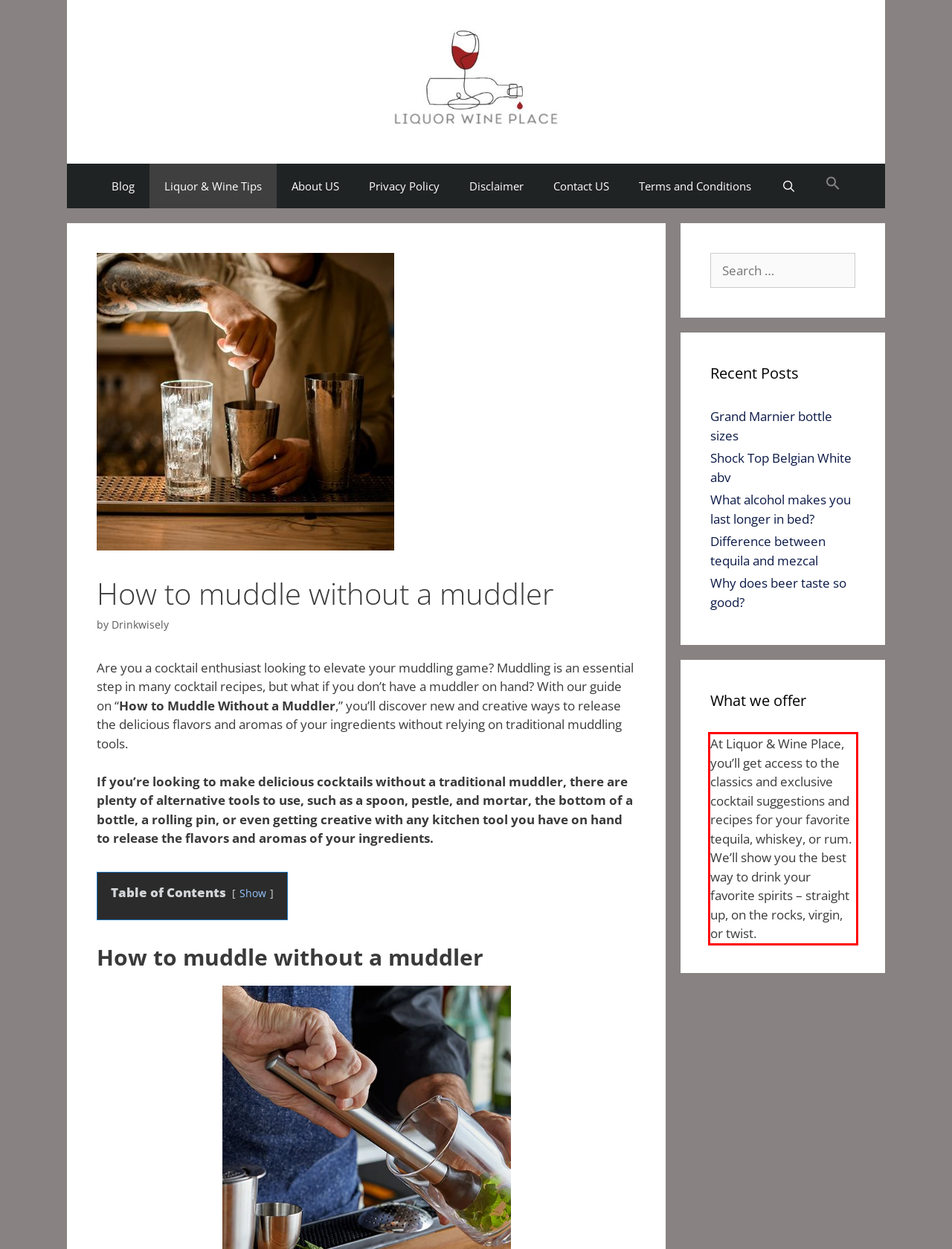Please recognize and transcribe the text located inside the red bounding box in the webpage image.

At Liquor & Wine Place, you’ll get access to the classics and exclusive cocktail suggestions and recipes for your favorite tequila, whiskey, or rum. We’ll show you the best way to drink your favorite spirits – straight up, on the rocks, virgin, or twist.